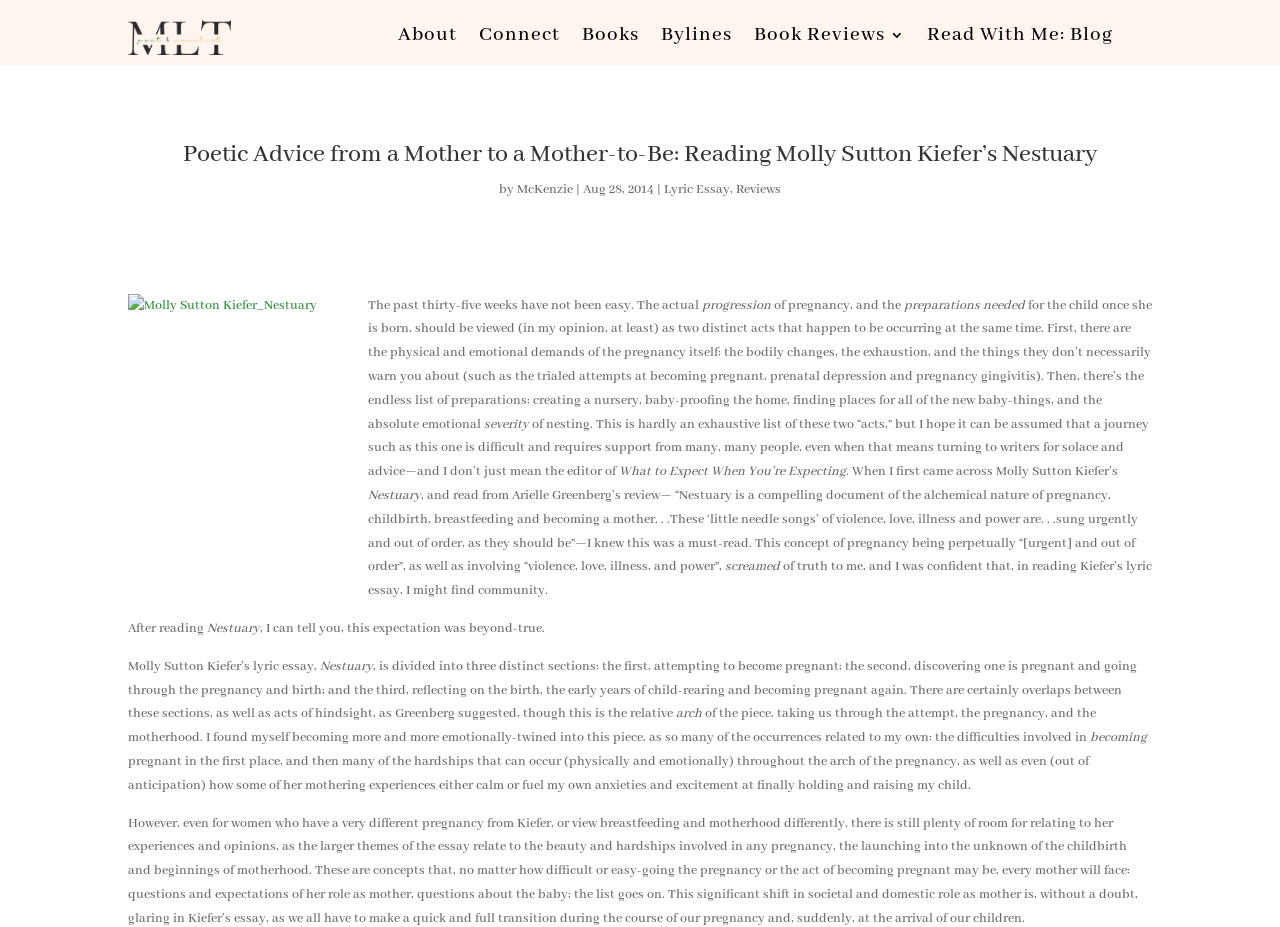Determine the bounding box coordinates of the element's region needed to click to follow the instruction: "Read the article by McKenzie". Provide these coordinates as four float numbers between 0 and 1, formatted as [left, top, right, bottom].

[0.404, 0.195, 0.448, 0.213]